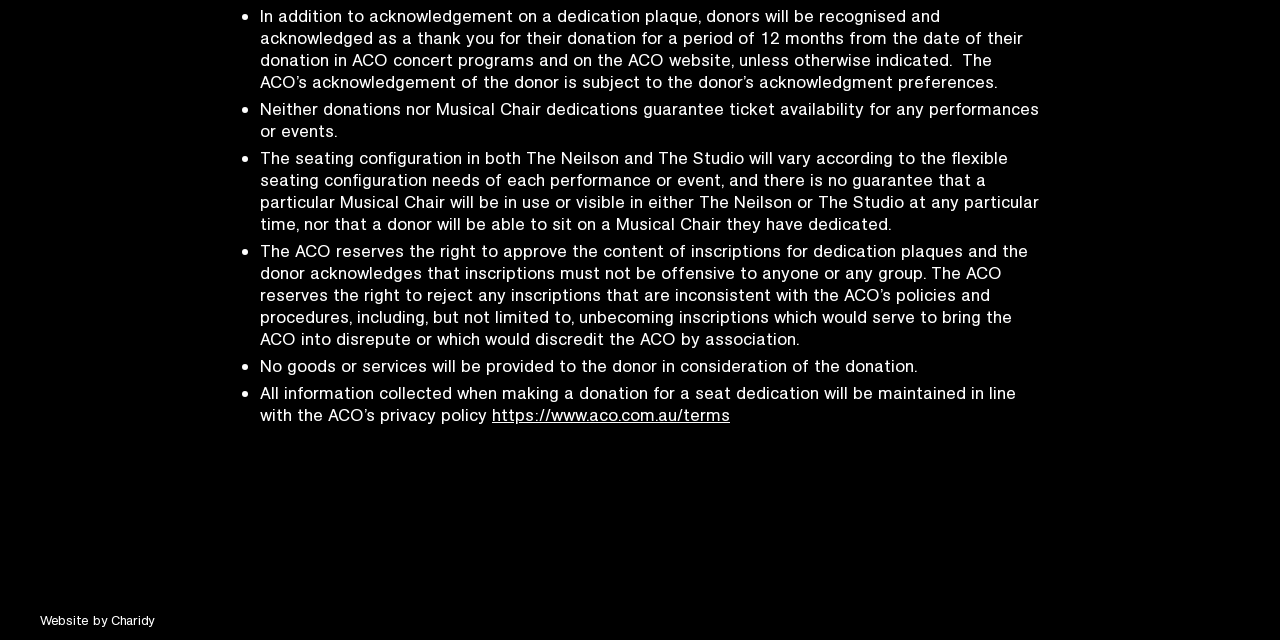Given the element description alt="Deer Creek Golf Club", specify the bounding box coordinates of the corresponding UI element in the format (top-left x, top-left y, bottom-right x, bottom-right y). All values must be between 0 and 1.

None